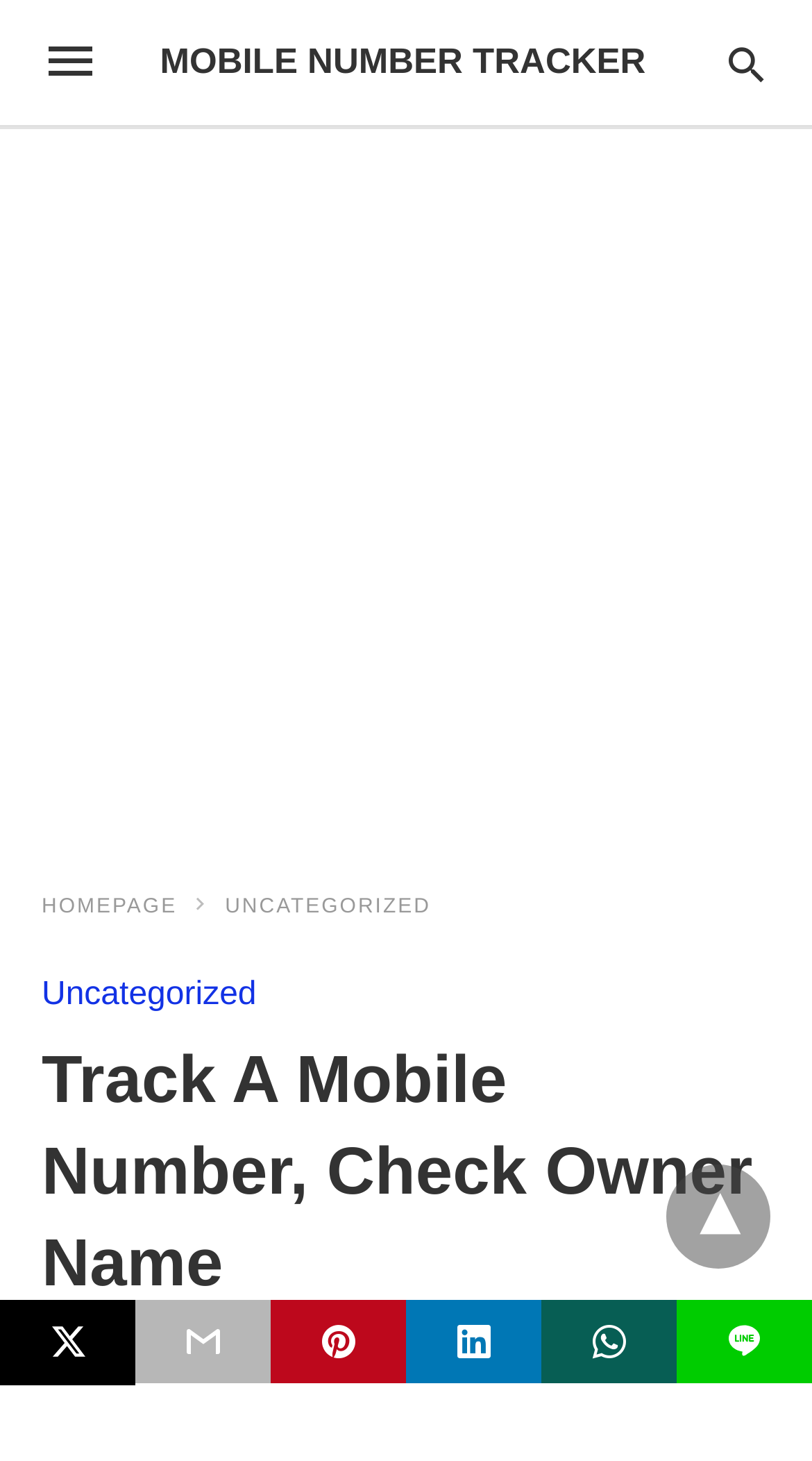What is the likely function of the dropdown icon?
Refer to the screenshot and respond with a concise word or phrase.

Menu